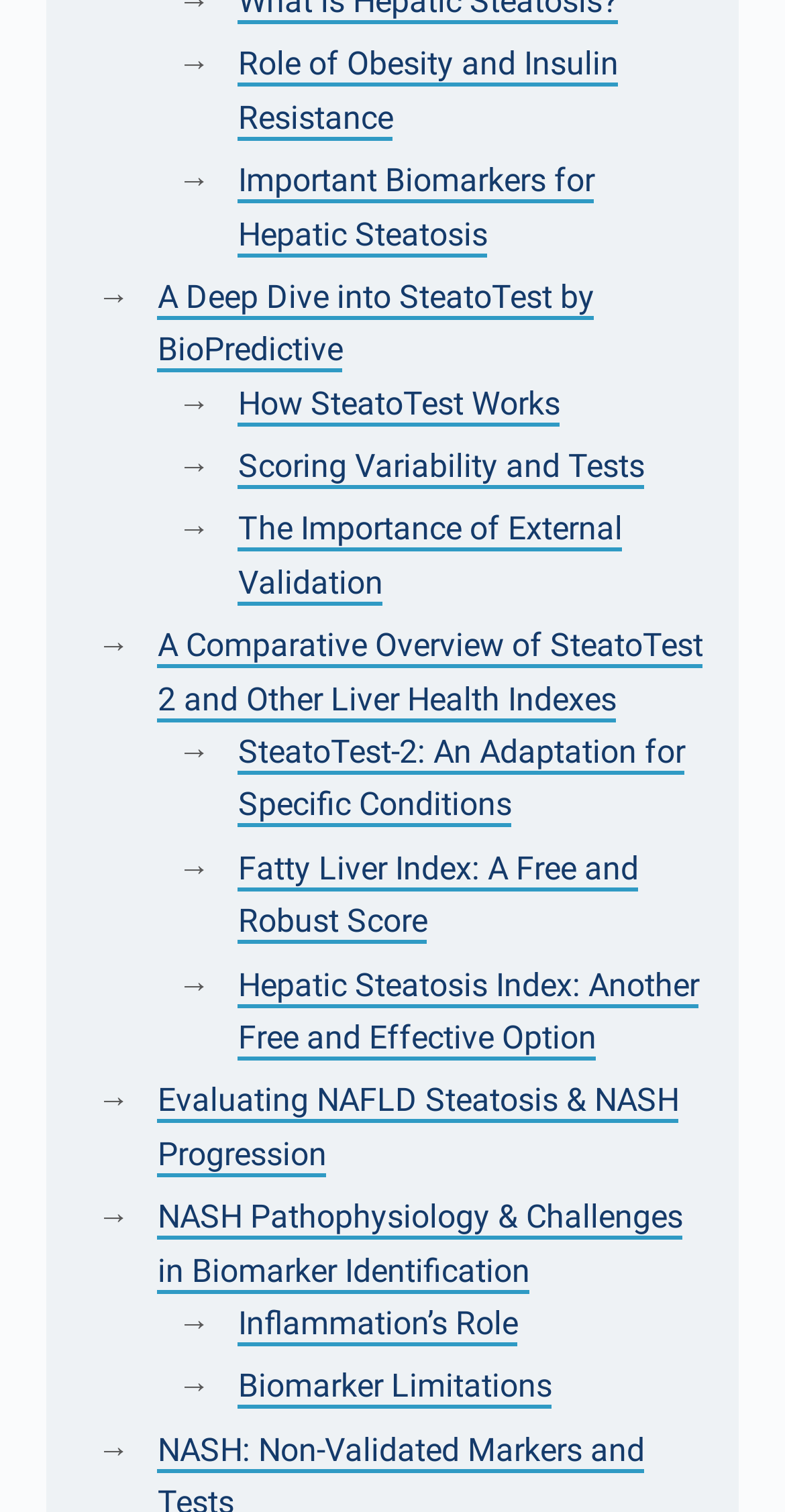Highlight the bounding box coordinates of the region I should click on to meet the following instruction: "Understand how SteatoTest works".

[0.304, 0.254, 0.714, 0.282]